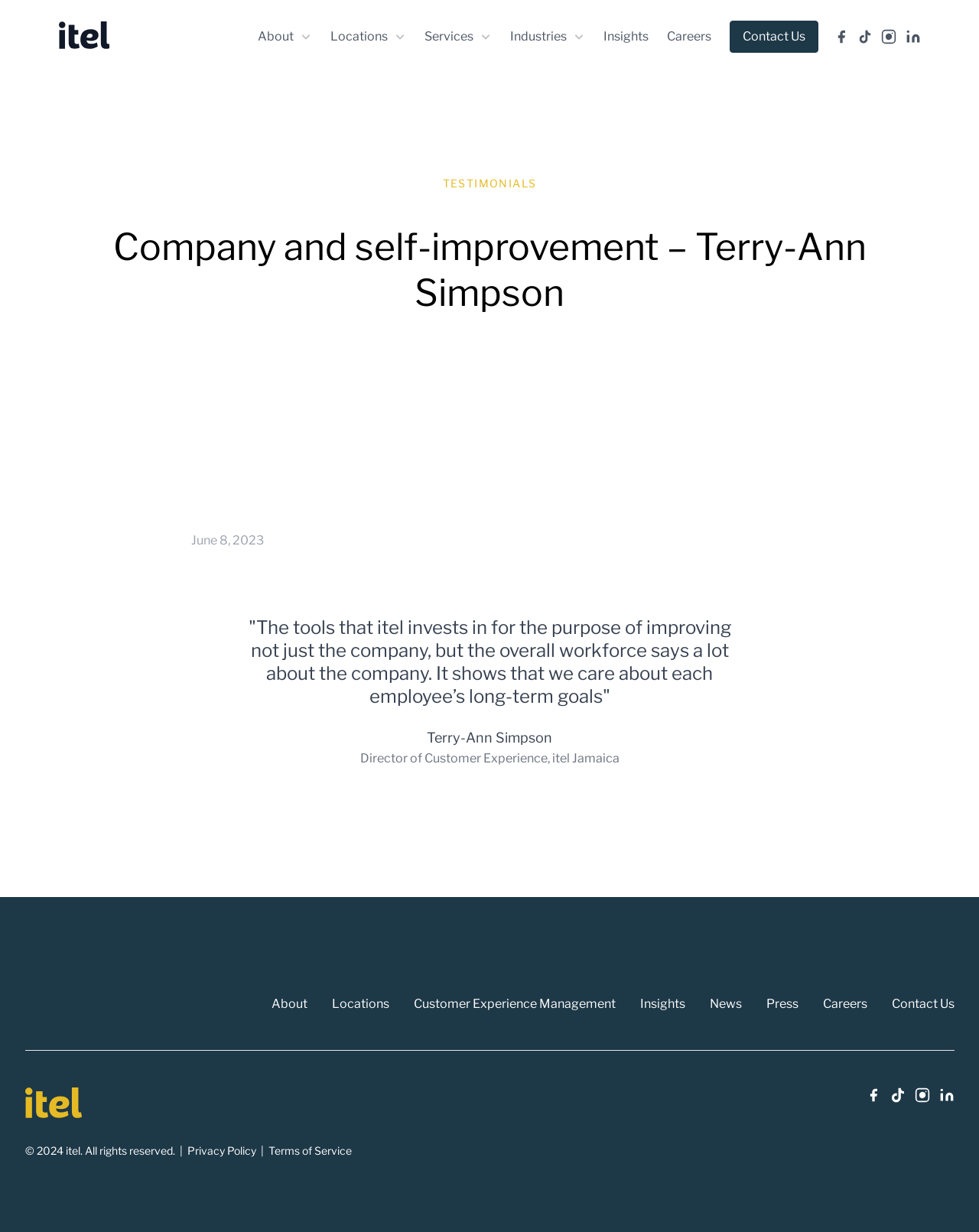Provide an in-depth caption for the elements present on the webpage.

This webpage is about Company and self-improvement, specifically featuring Terry-Ann Simpson from itel International. At the top, there is a navigation menu with links to various sections, including About, Locations, Services, Industries, Insights, and Careers. 

Below the navigation menu, there is a main section that takes up most of the page. It features an article with a heading that reads "Company and self-improvement – Terry-Ann Simpson". Below the heading, there is a quote from the Director of Customer Experience at itel Jamaica, accompanied by the date "June 8, 2023". 

At the bottom of the page, there is a footer section with another set of links to various sections, including About, Locations, Customer Experience Management, Insights, News, Press, Careers, and Contact Us. There are also several social media links and a copyright notice that reads "© 2024 itel. All rights reserved." Additionally, there are links to the Privacy Policy and Terms of Service.